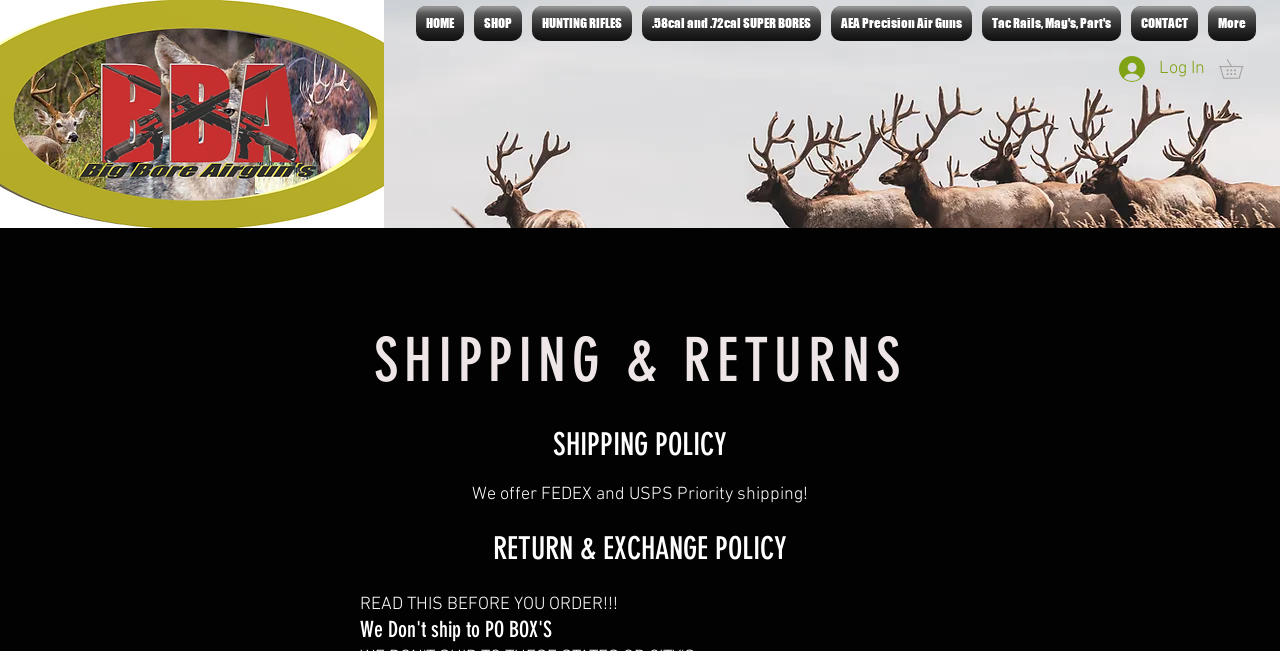Please determine the bounding box coordinates of the element's region to click for the following instruction: "Go to the HOME page".

[0.321, 0.009, 0.366, 0.063]